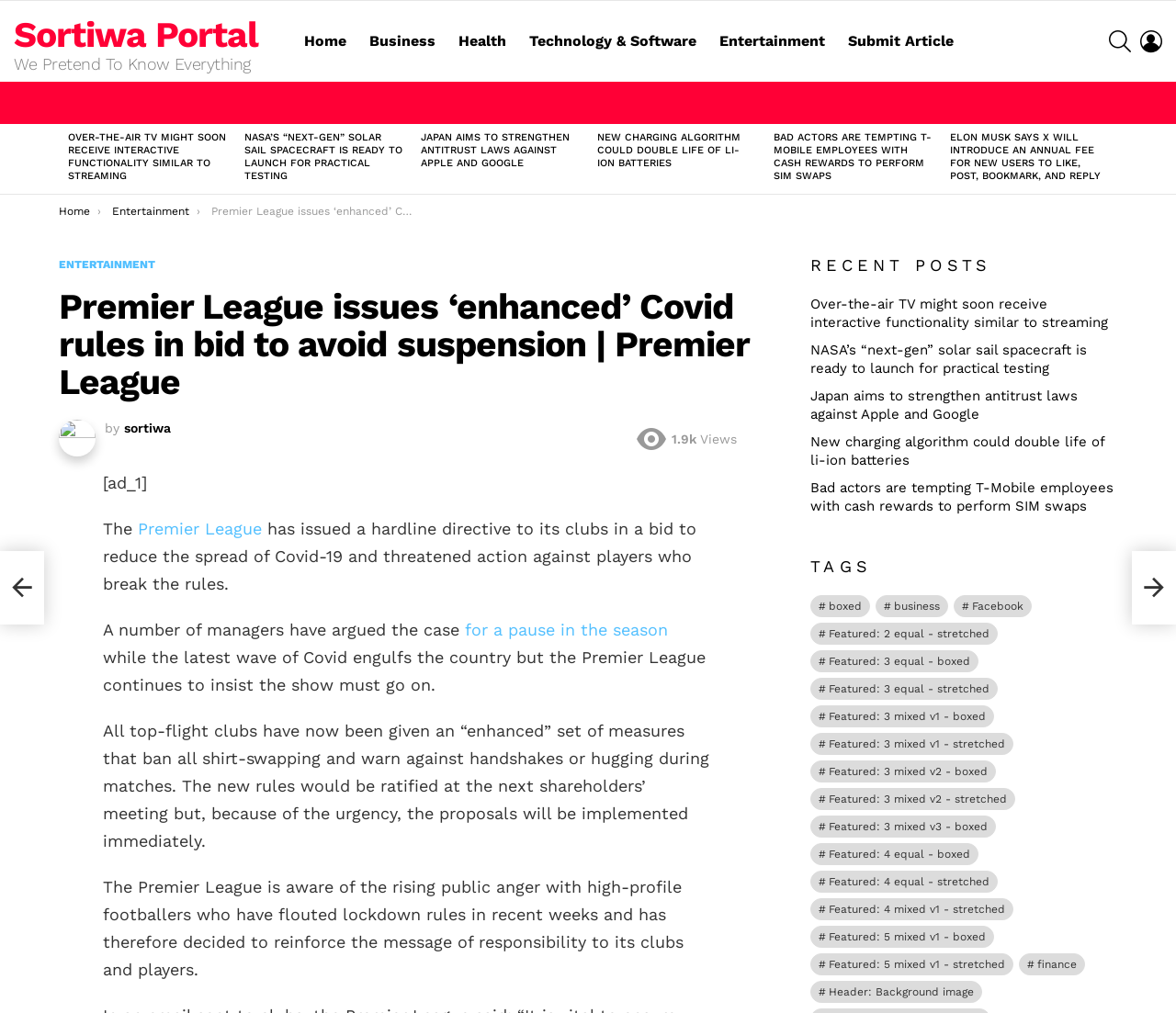Please reply to the following question using a single word or phrase: 
What is the name of the author of the article 'Premier League issues ‘enhanced’ Covid rules in bid to avoid suspension'?

sortiwa